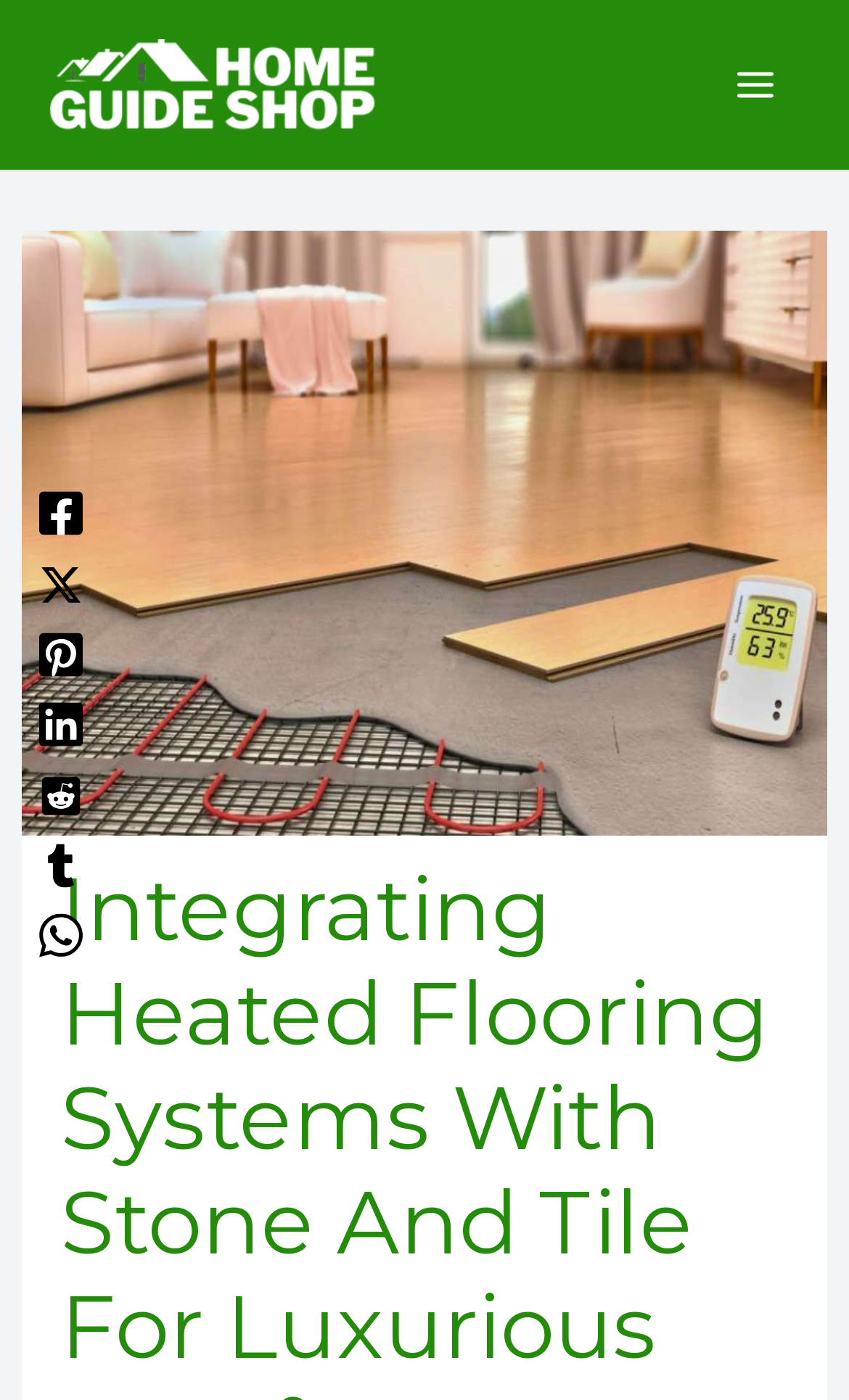Identify the coordinates of the bounding box for the element described below: "alt="Home Guide Shop Logo"". Return the coordinates as four float numbers between 0 and 1: [left, top, right, bottom].

[0.051, 0.041, 0.449, 0.076]